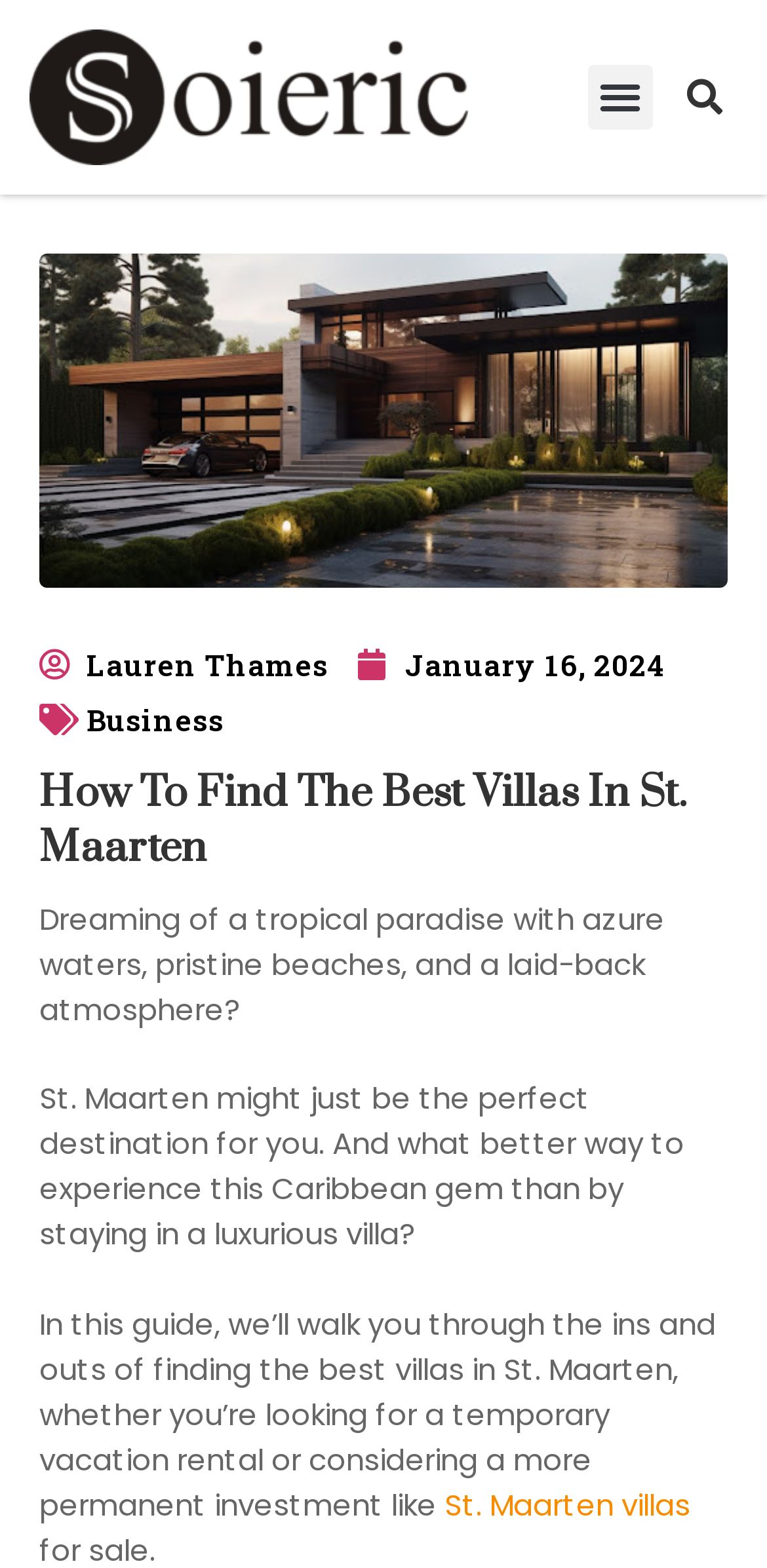Identify the webpage's primary heading and generate its text.

How To Find The Best Villas In St. Maarten